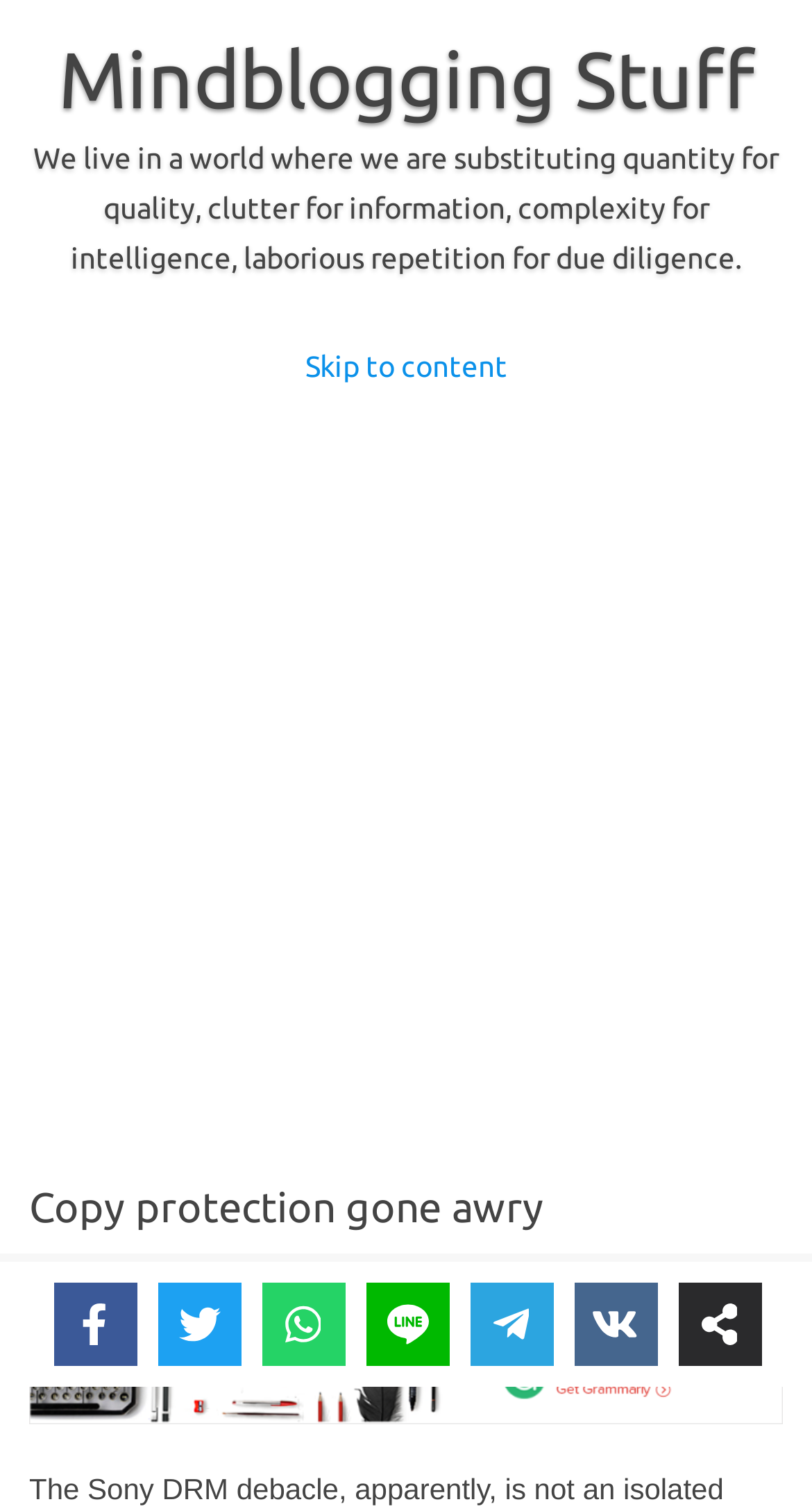What is the author of the article?
Give a thorough and detailed response to the question.

I found the author's name by looking at the header section of the webpage, where it says 'By 5tephen 4eo' next to the article title.